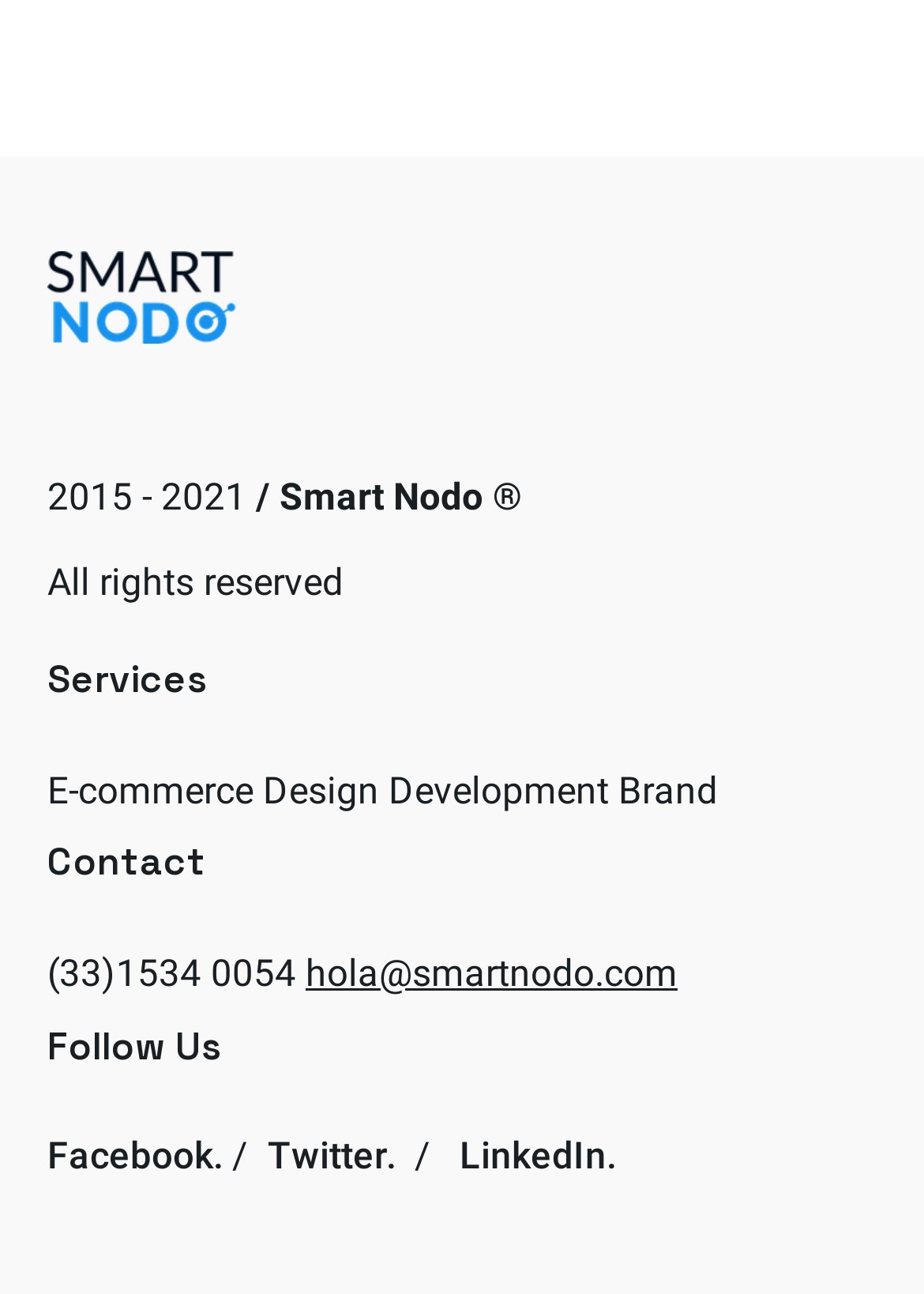Give a concise answer using only one word or phrase for this question:
What is the copyright year range?

2015 - 2021